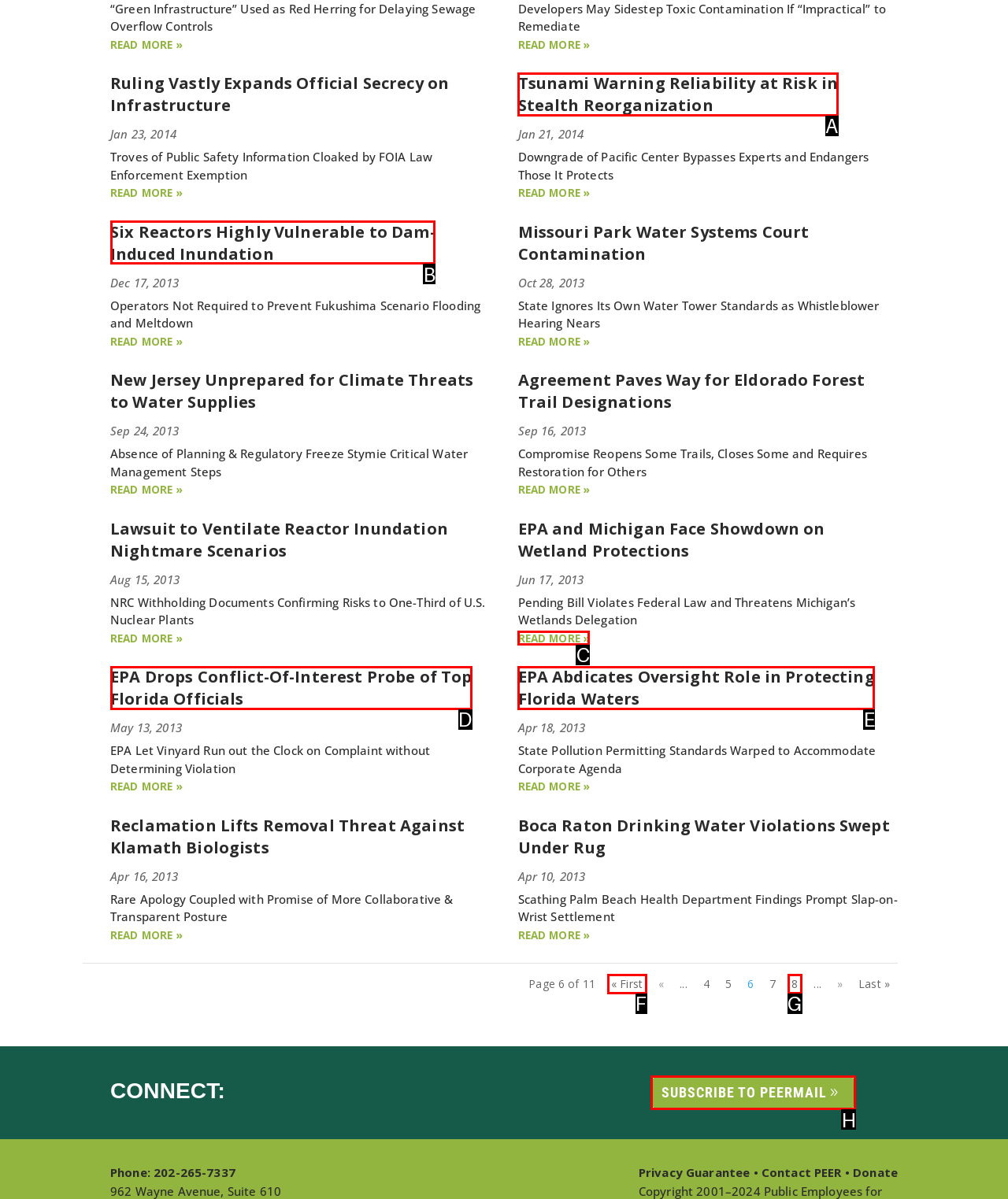Identify the HTML element to select in order to accomplish the following task: Read more about 'EPA and Michigan face showdown on wetland protections'
Reply with the letter of the chosen option from the given choices directly.

C